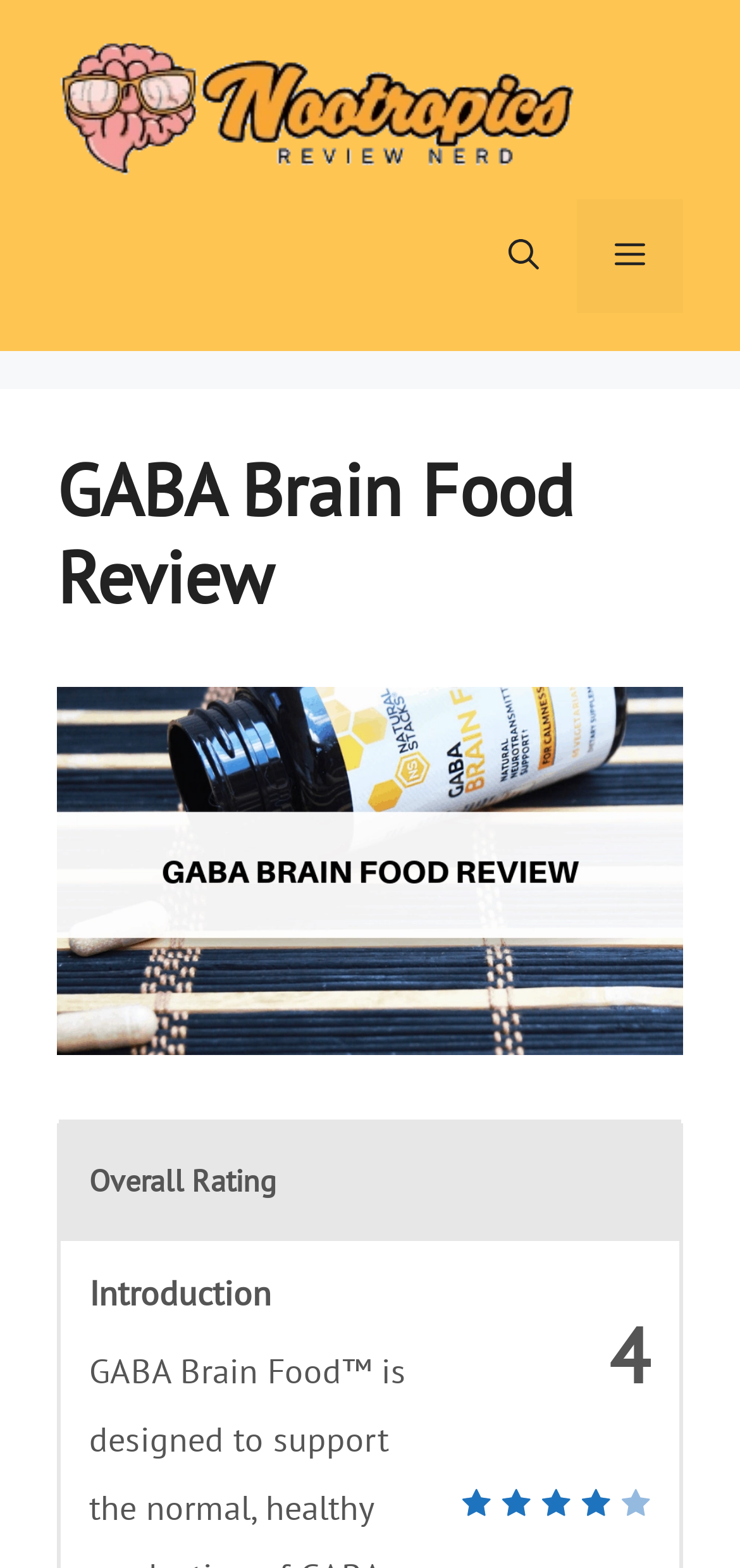Please respond to the question with a concise word or phrase:
What is the name of the website?

Nootropics Review Nerd